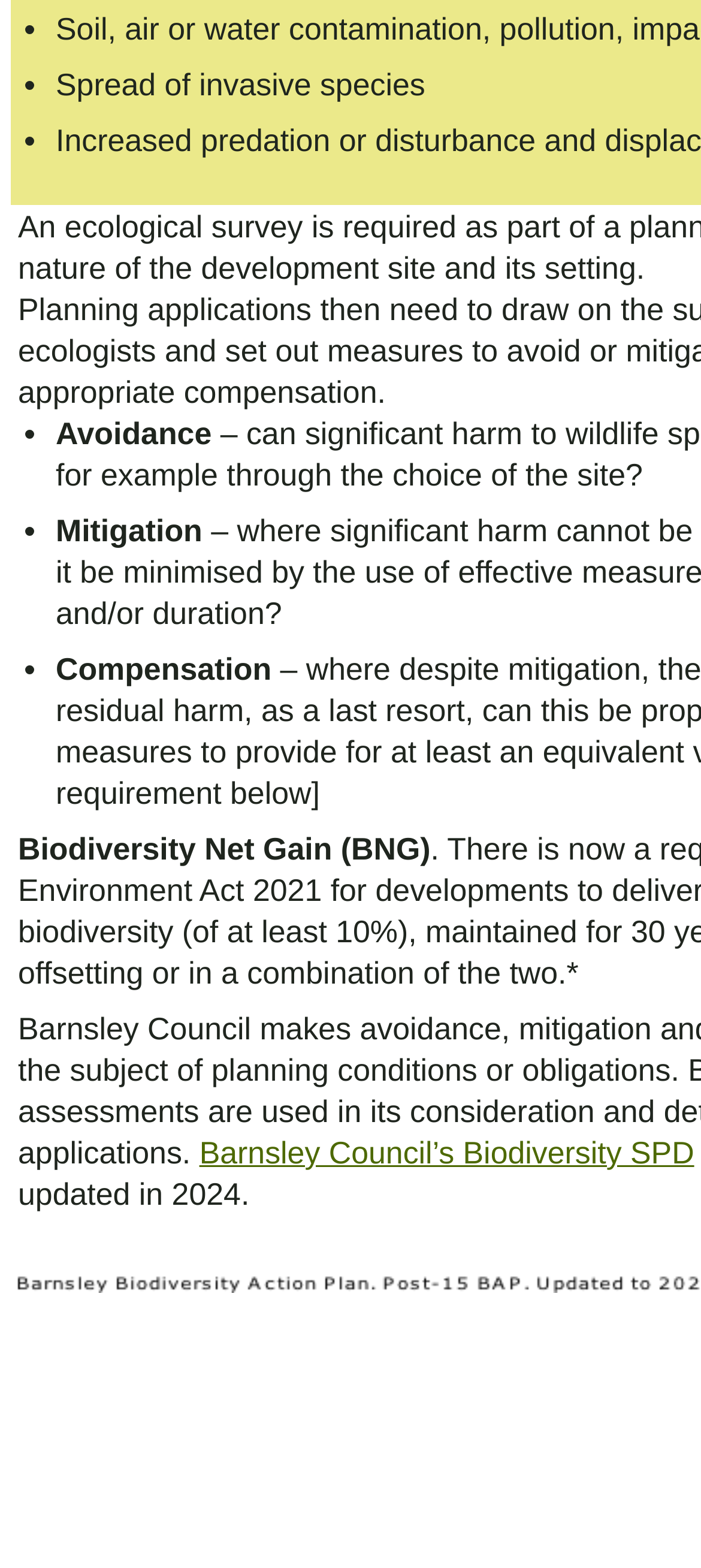Use a single word or phrase to answer this question: 
What is the main topic of this webpage?

Biodiversity Net Gain